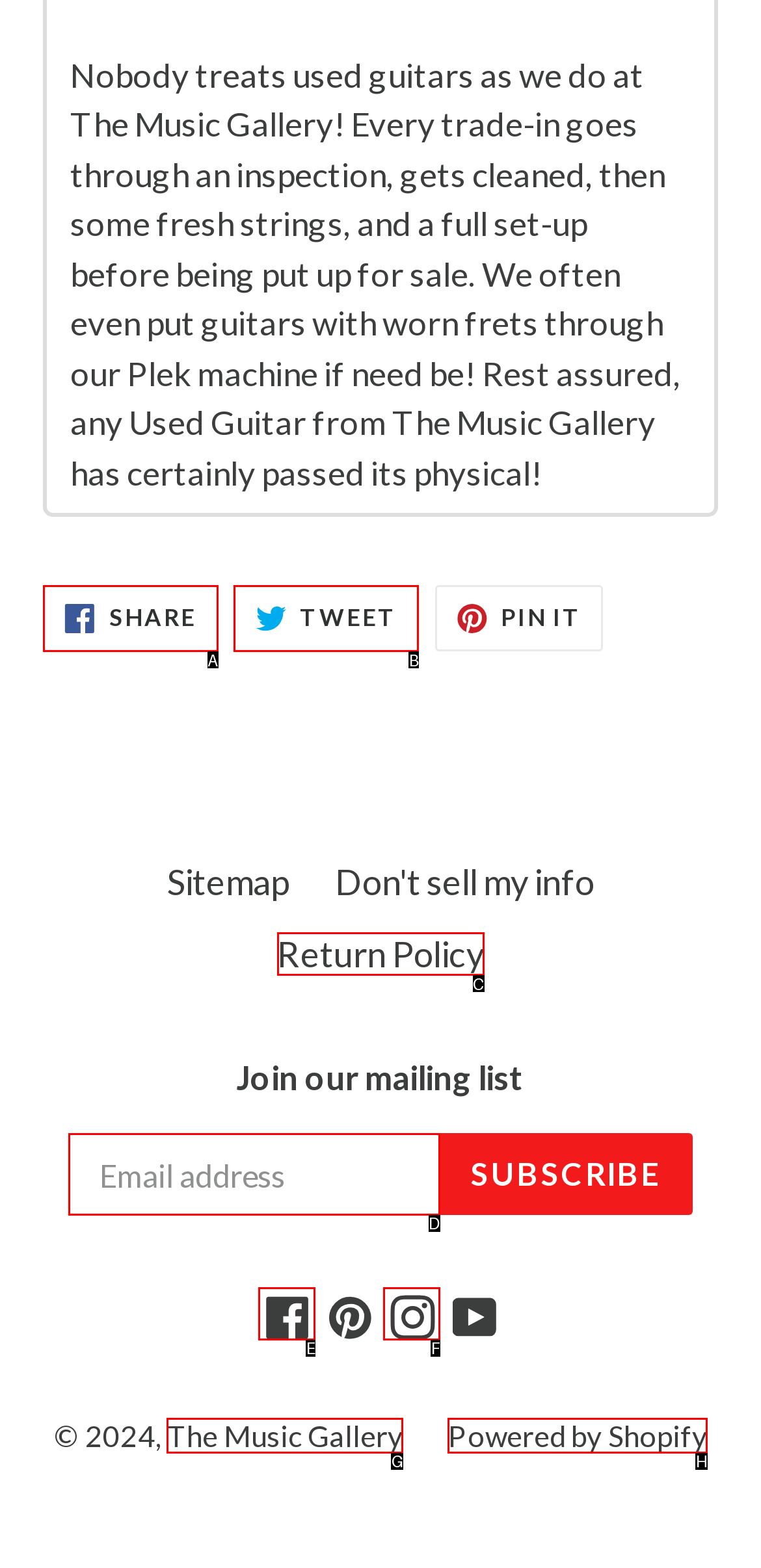Look at the description: Share Share on Facebook
Determine the letter of the matching UI element from the given choices.

A